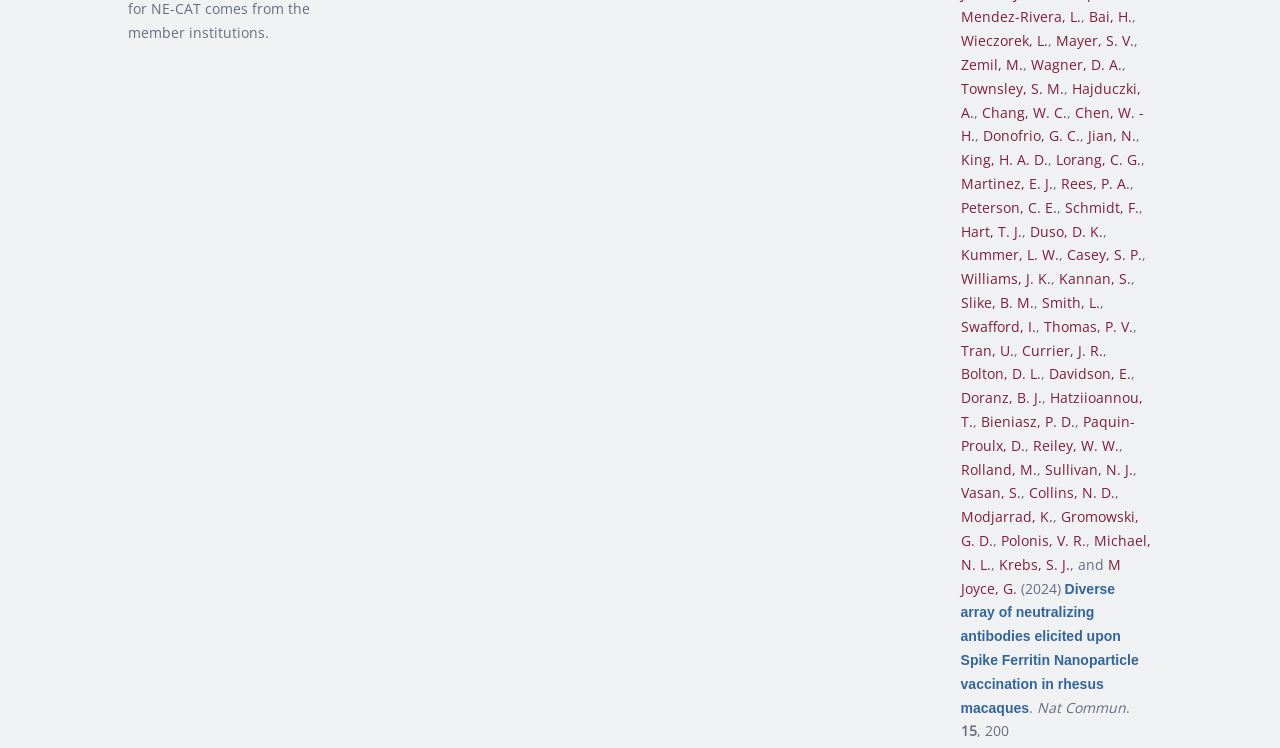Determine the bounding box coordinates of the clickable region to carry out the instruction: "Click on the link of Mendez-Rivera, L.".

[0.75, 0.01, 0.844, 0.035]